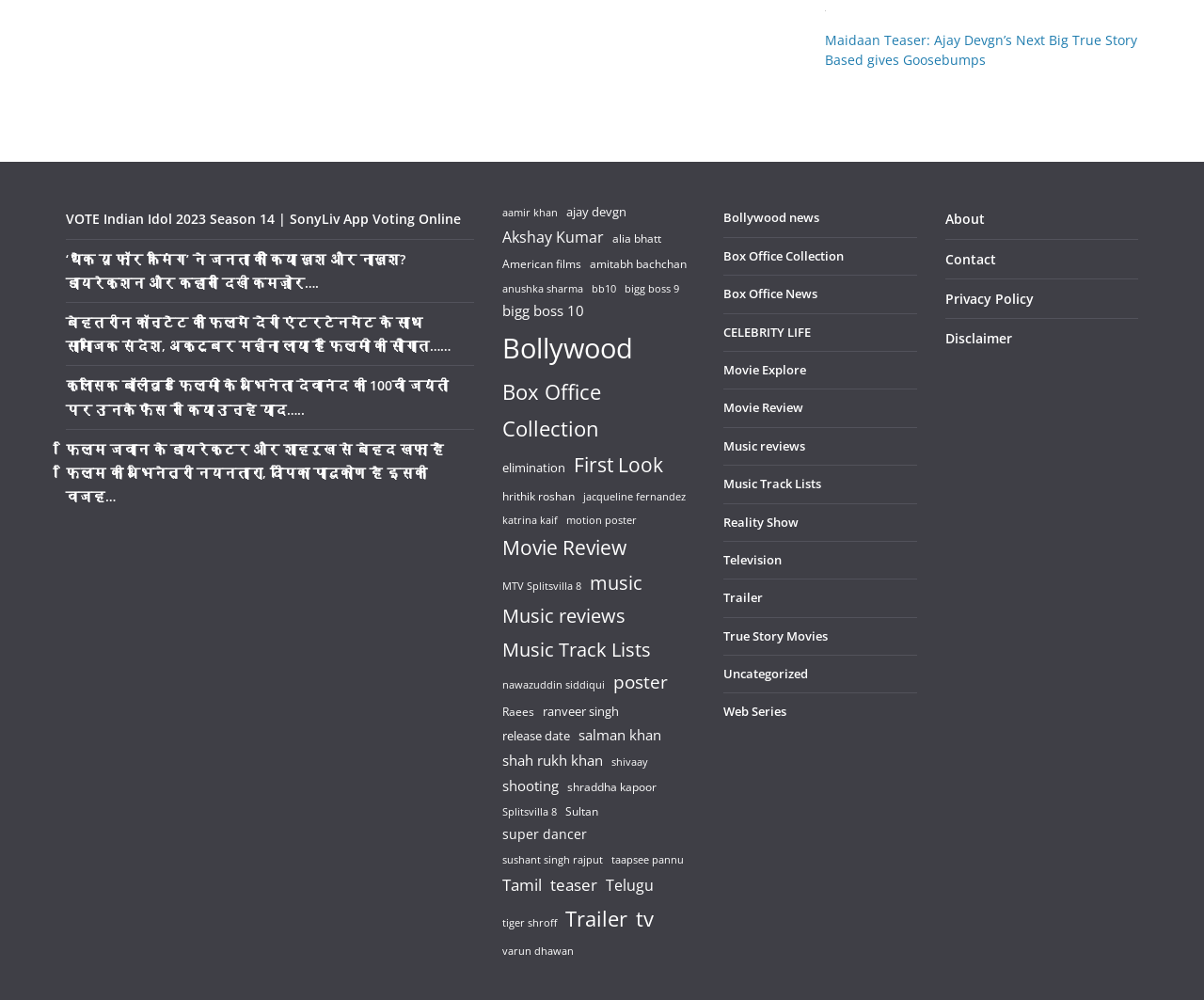What is the category of the link 'aamir khan'?
Answer with a single word or phrase by referring to the visual content.

Bollywood